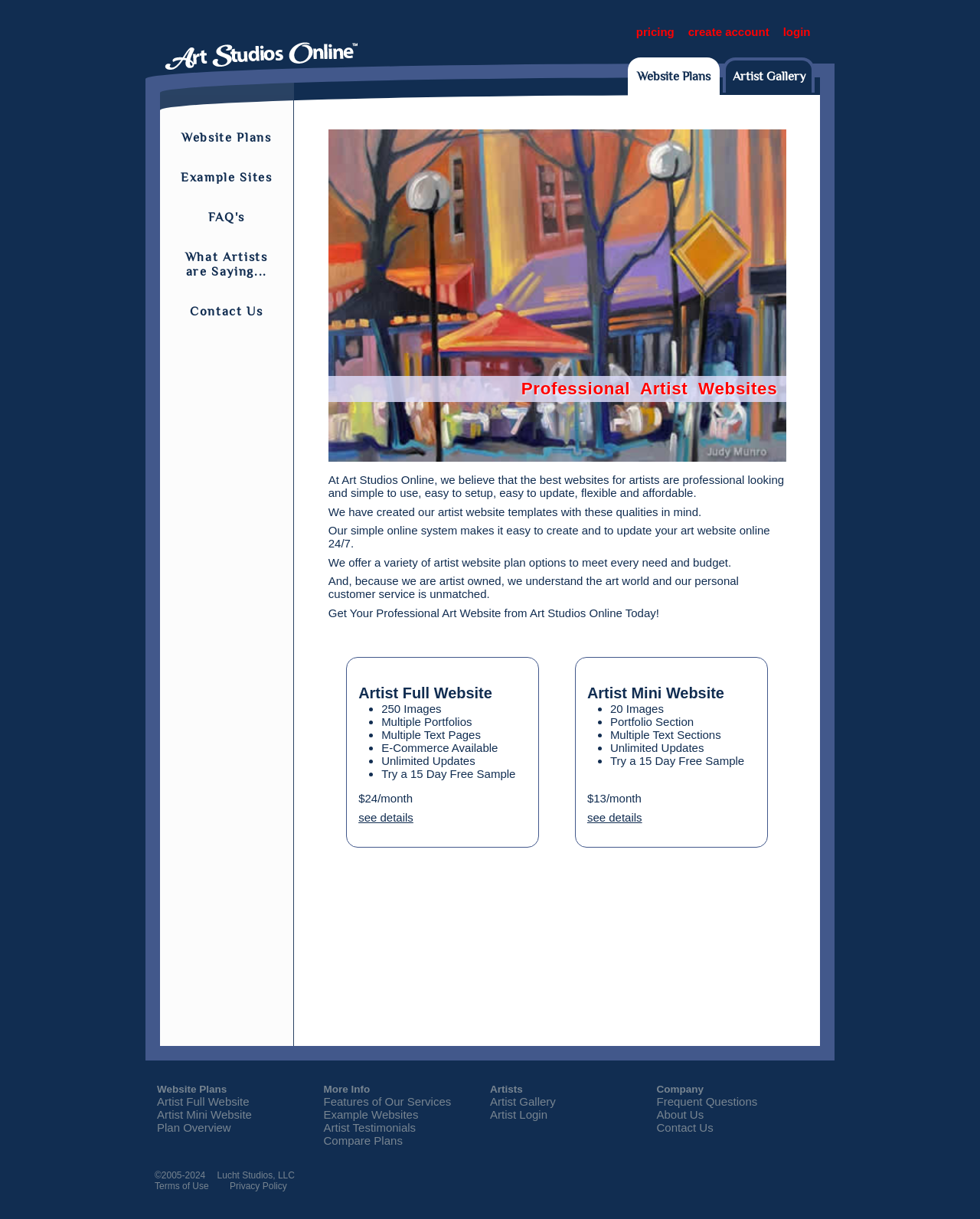For the element described, predict the bounding box coordinates as (top-left x, top-left y, bottom-right x, bottom-right y). All values should be between 0 and 1. Element description: Contact Us

[0.163, 0.25, 0.299, 0.261]